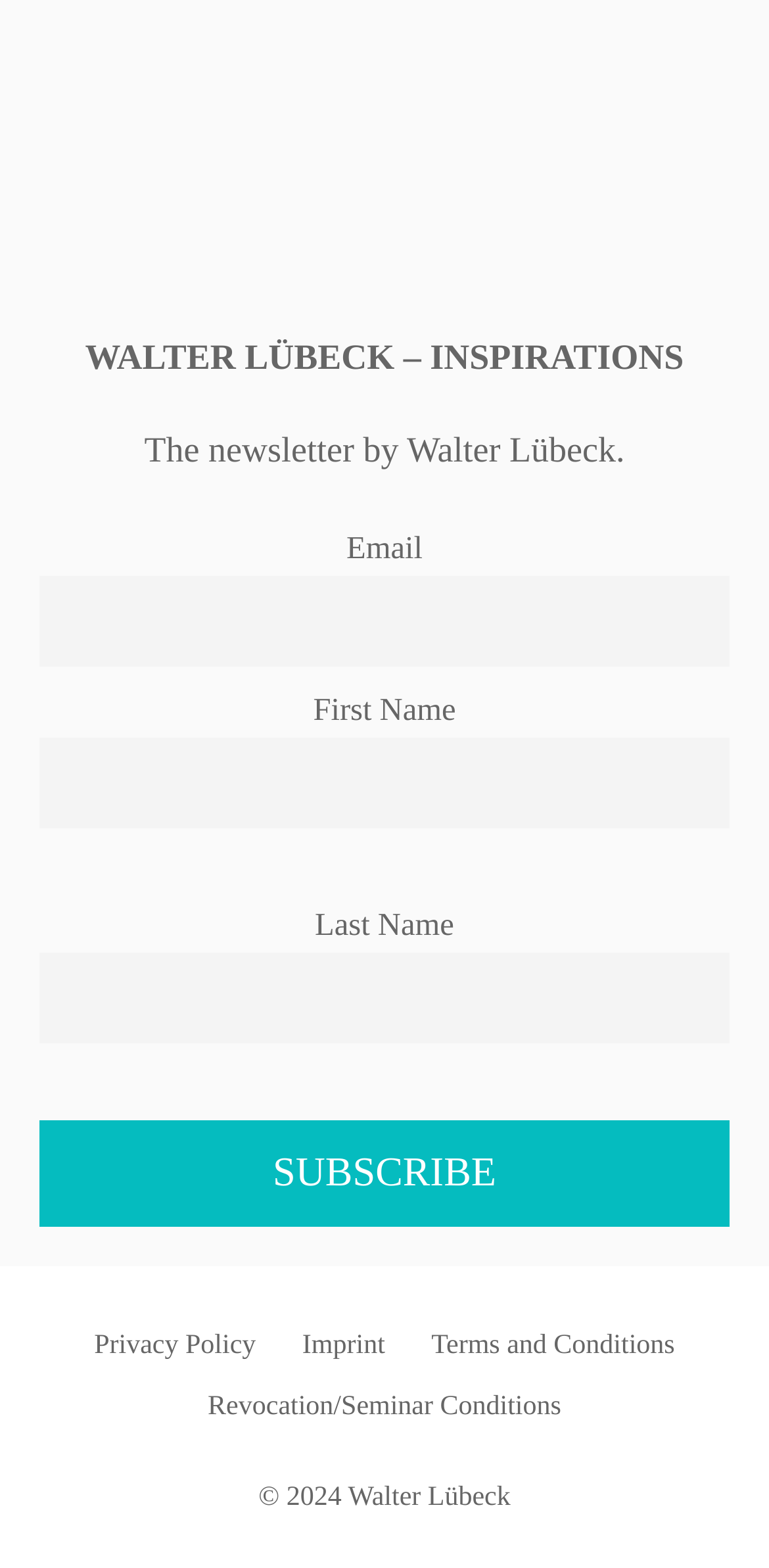How many input fields are required?
Respond to the question with a single word or phrase according to the image.

3